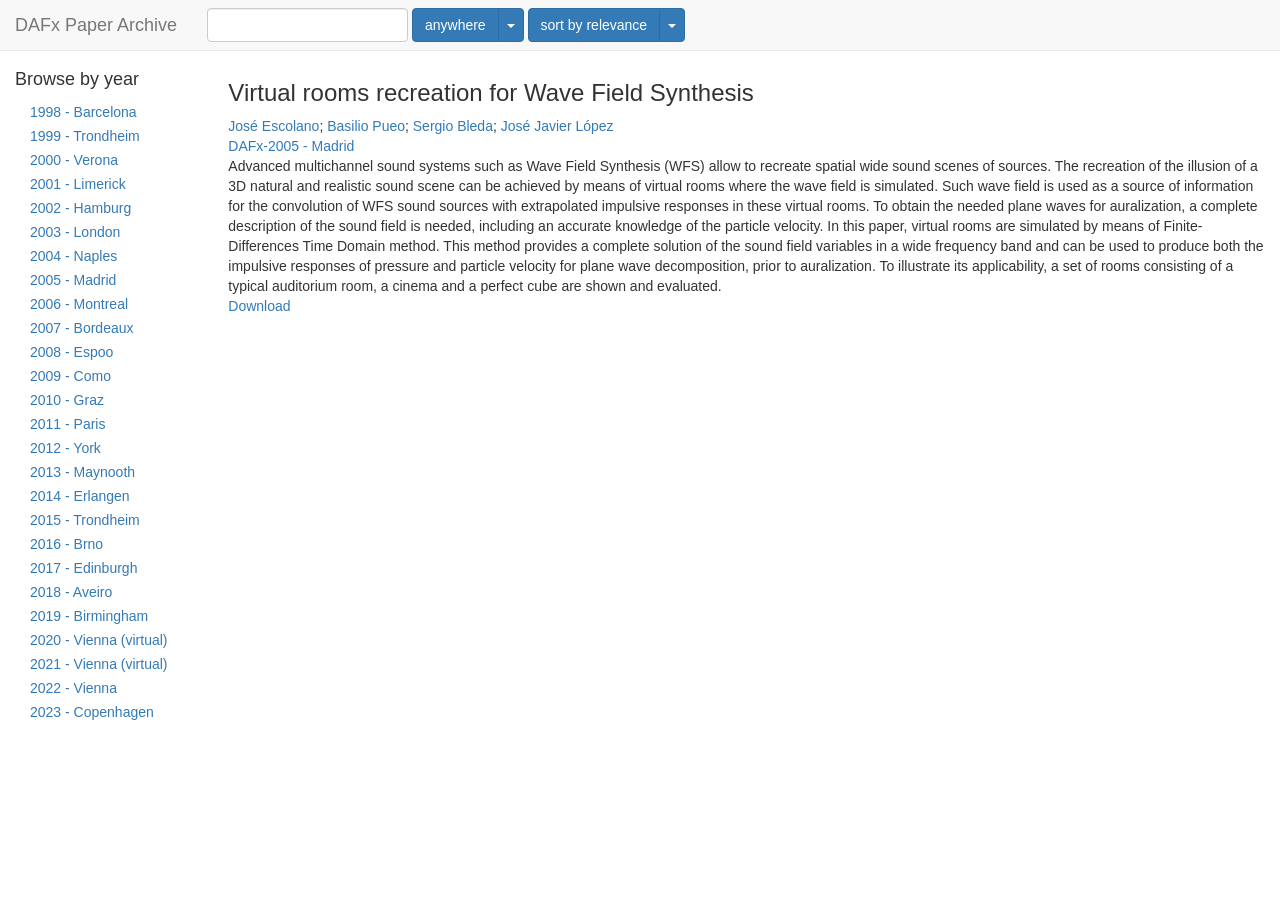Identify the bounding box coordinates for the UI element mentioned here: "2021 - Vienna (virtual)". Provide the coordinates as four float values between 0 and 1, i.e., [left, top, right, bottom].

[0.012, 0.726, 0.155, 0.753]